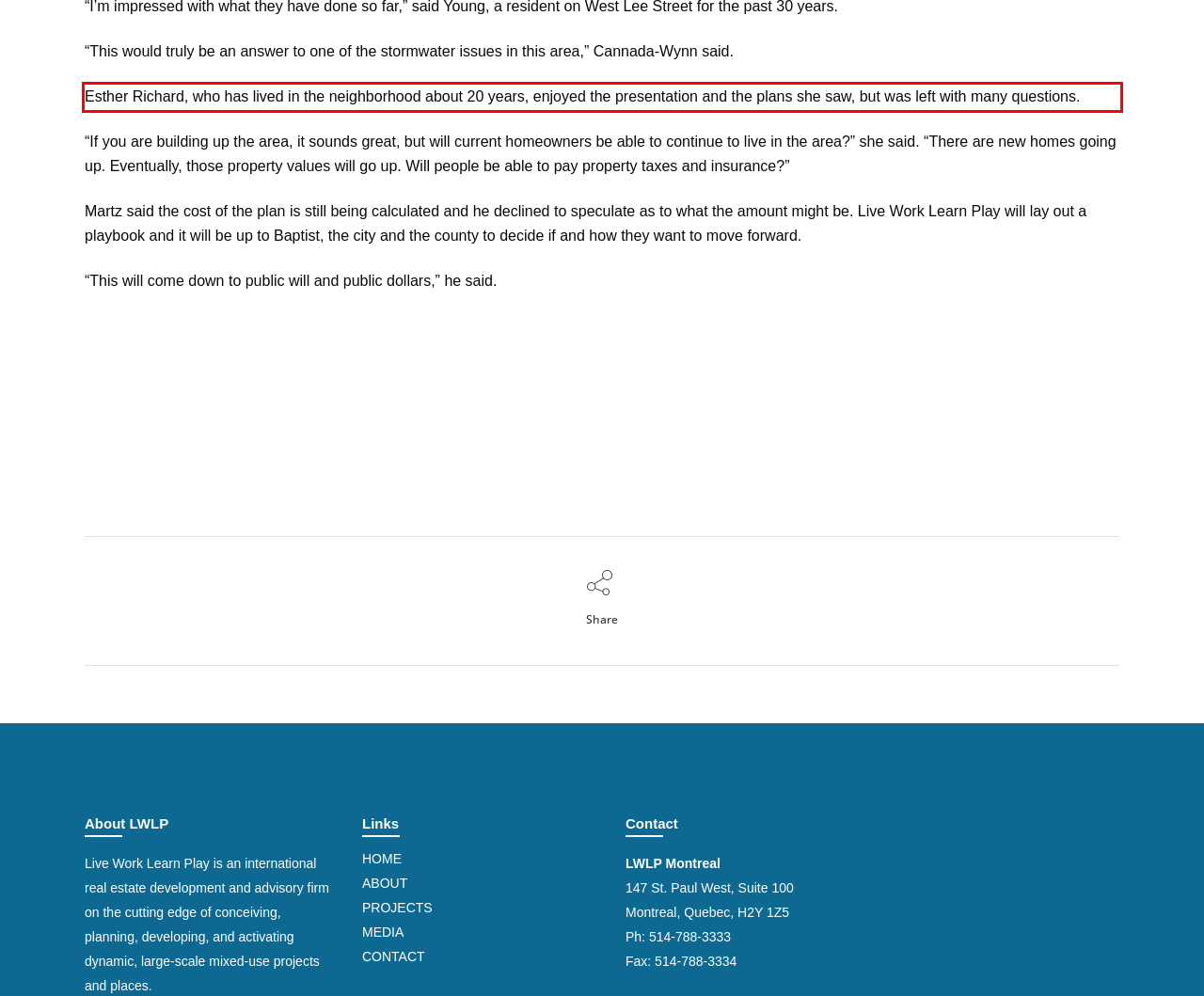Identify and extract the text within the red rectangle in the screenshot of the webpage.

Esther Richard, who has lived in the neighborhood about 20 years, enjoyed the presentation and the plans she saw, but was left with many questions.